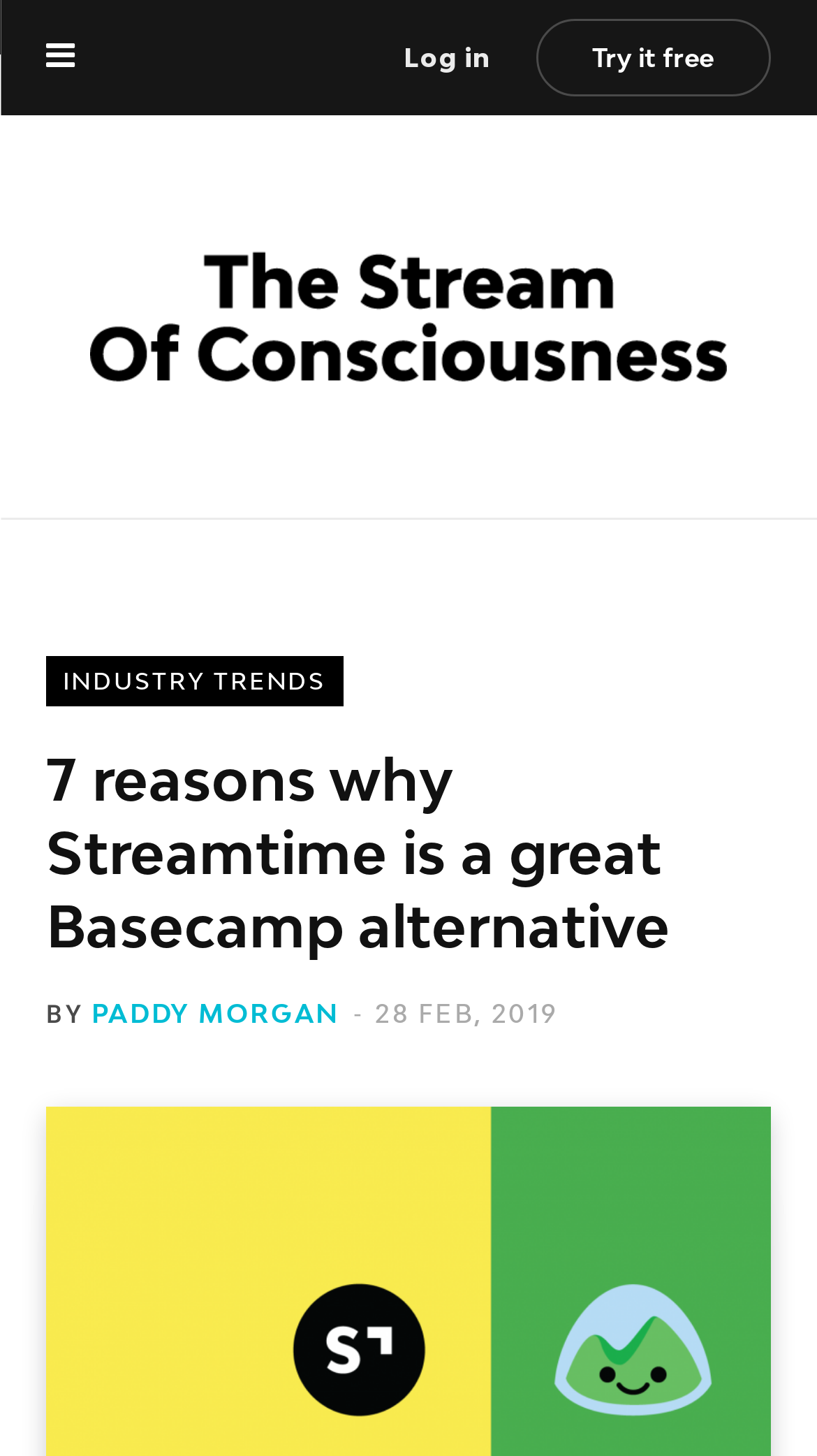What is the purpose of the 'Try it free' link?
Provide a concise answer using a single word or phrase based on the image.

To try Streamtime for free